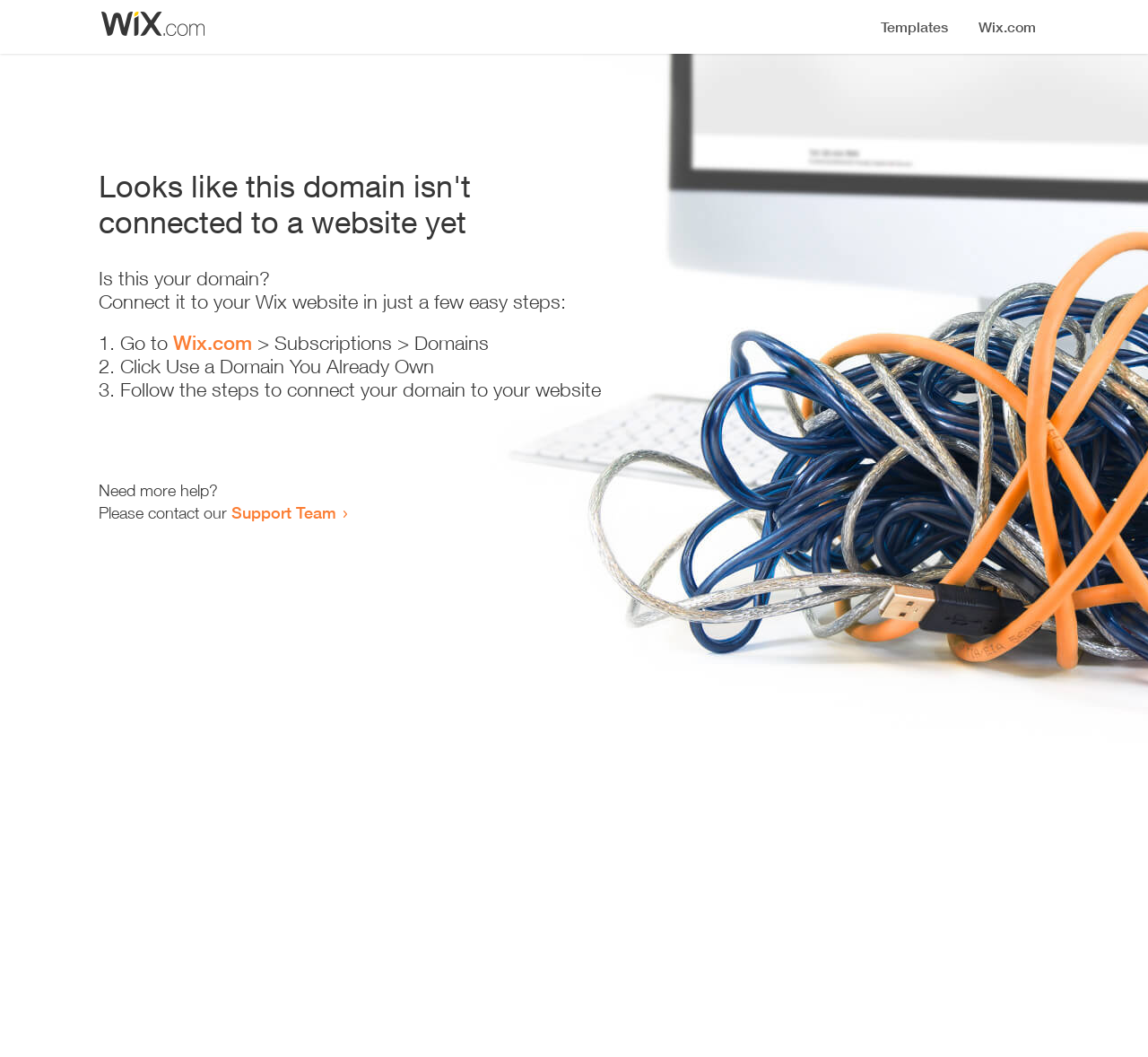What is the current state of the domain?
Give a thorough and detailed response to the question.

The meta description of the webpage is 'Error', which suggests that the current state of the domain is an error state, likely indicating that it is not connected to a website.